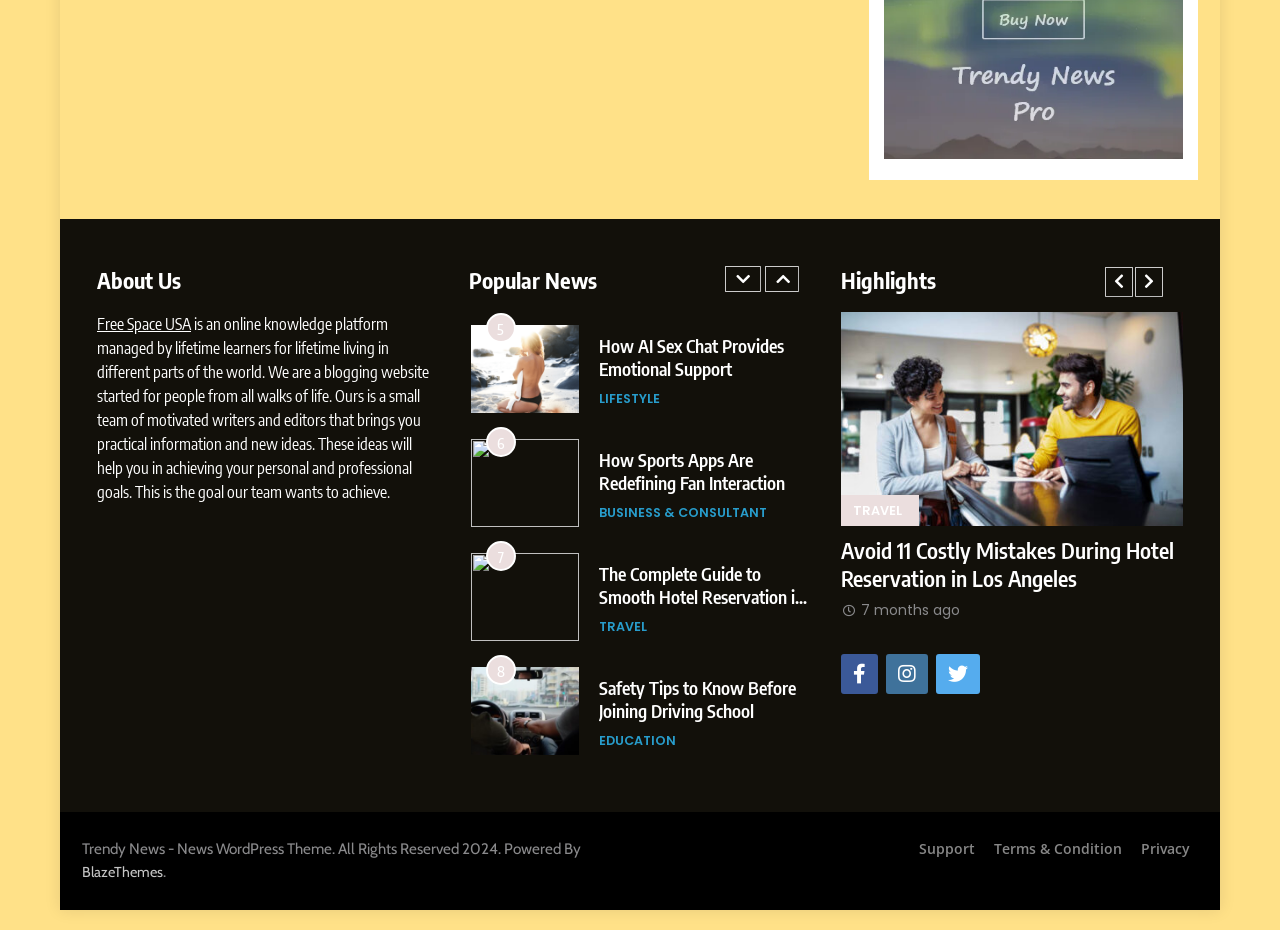Please determine the bounding box coordinates of the element's region to click for the following instruction: "Read the article 'How AI Sex Chat Provides Emotional Support'".

[0.468, 0.231, 0.632, 0.286]